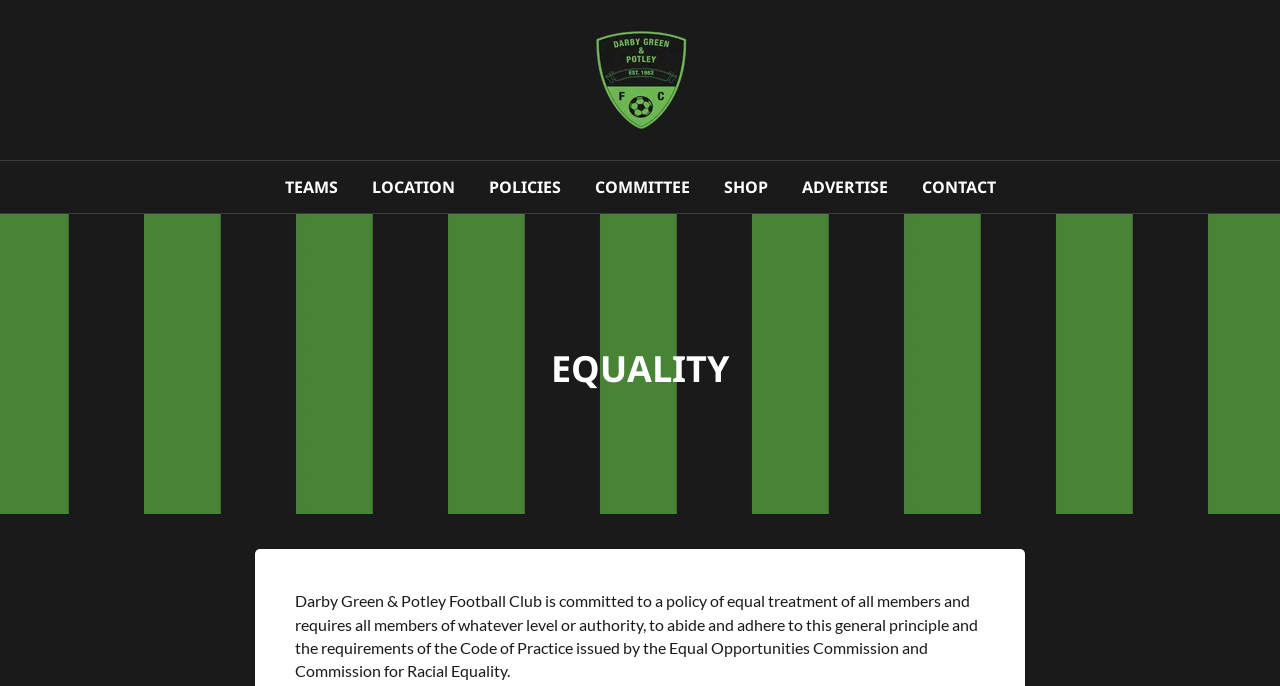From the screenshot, find the bounding box of the UI element matching this description: "alt="Darby Green & Potley F.C."". Supply the bounding box coordinates in the form [left, top, right, bottom], each a float between 0 and 1.

[0.461, 0.099, 0.539, 0.127]